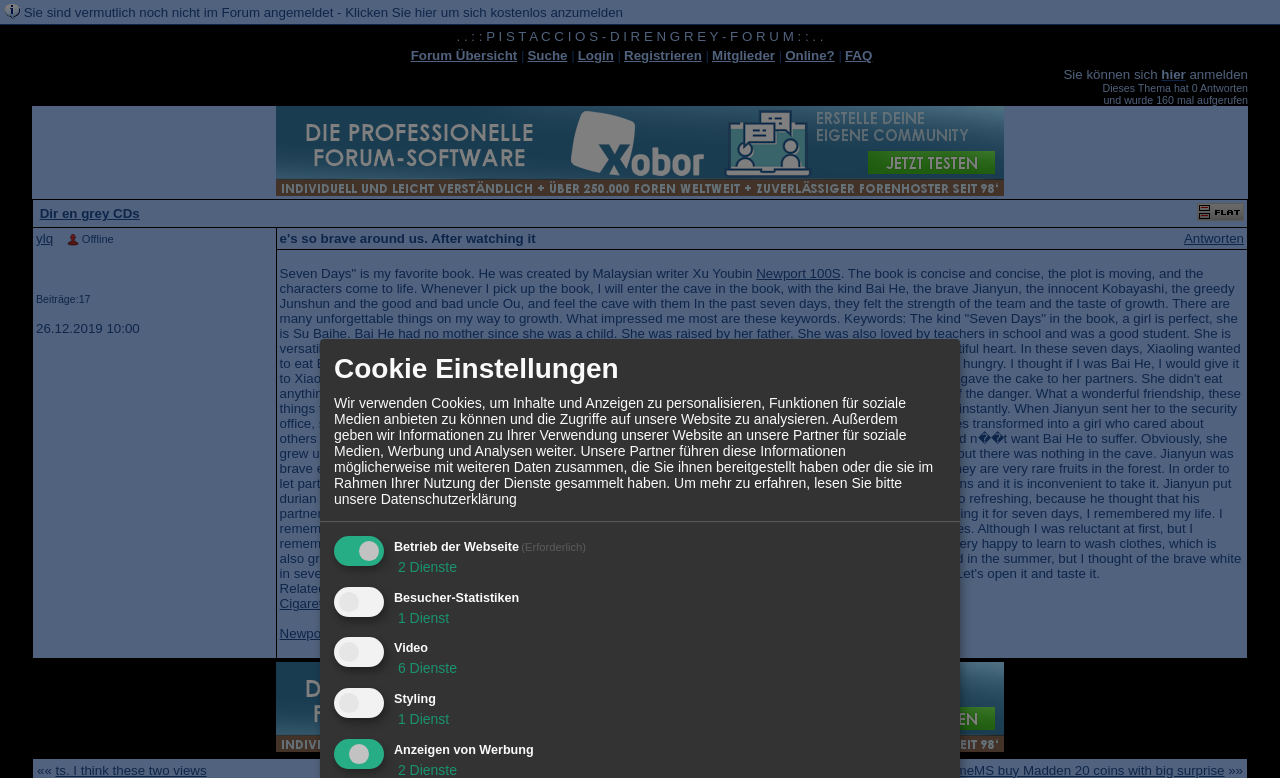Locate the bounding box coordinates of the area that needs to be clicked to fulfill the following instruction: "click on the 'Forum Übersicht' link". The coordinates should be in the format of four float numbers between 0 and 1, namely [left, top, right, bottom].

[0.321, 0.062, 0.404, 0.081]